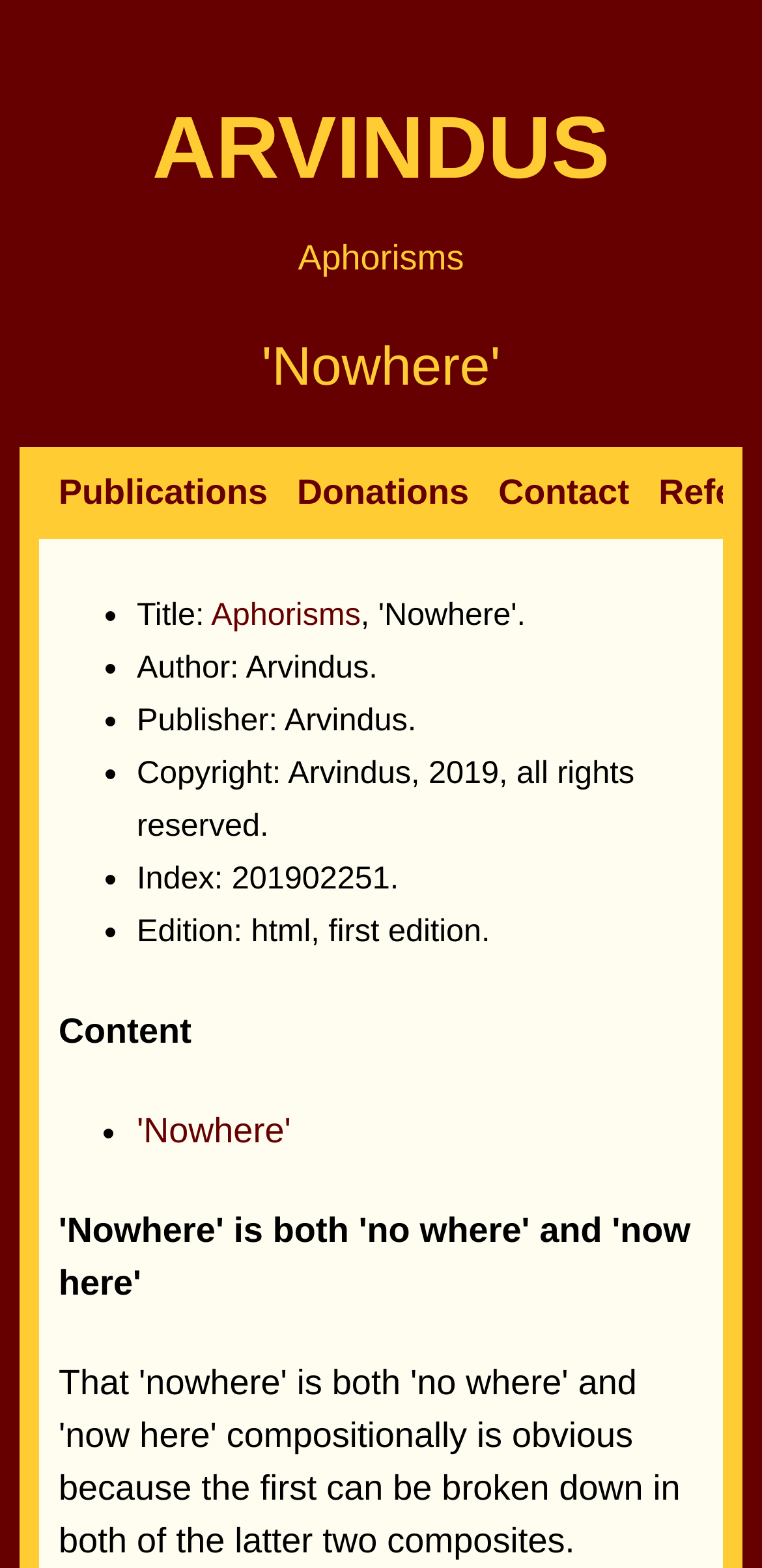Could you determine the bounding box coordinates of the clickable element to complete the instruction: "access Contact"? Provide the coordinates as four float numbers between 0 and 1, i.e., [left, top, right, bottom].

[0.654, 0.301, 0.826, 0.326]